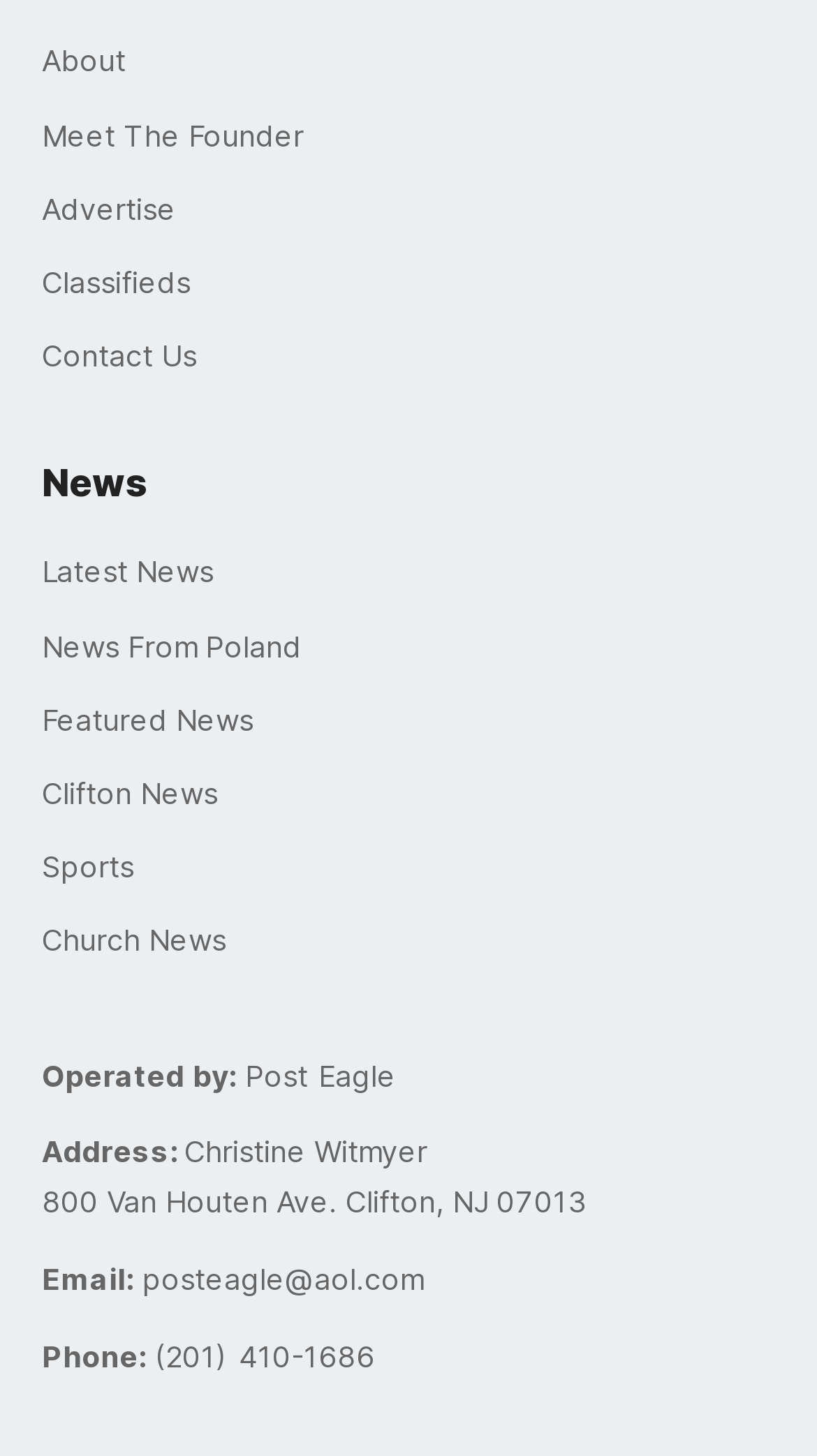Please provide a comprehensive answer to the question based on the screenshot: What type of news is featured on the webpage?

I found the answer by looking at the links under the 'News' heading, which include 'Latest News', 'News From Poland', 'Featured News', 'Clifton News', 'Sports', and 'Church News'.